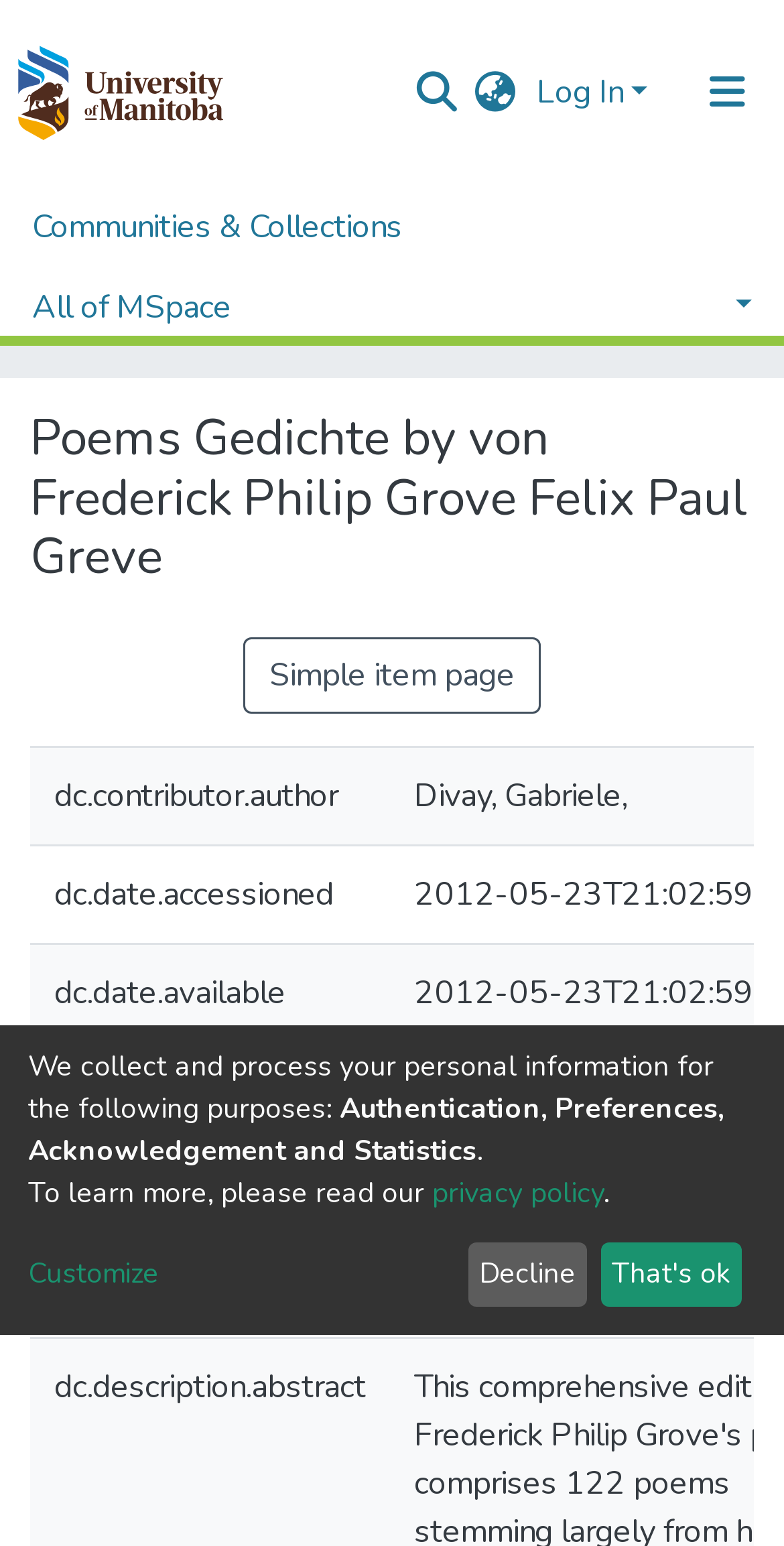What is the purpose of the search bar? Based on the image, give a response in one word or a short phrase.

To search